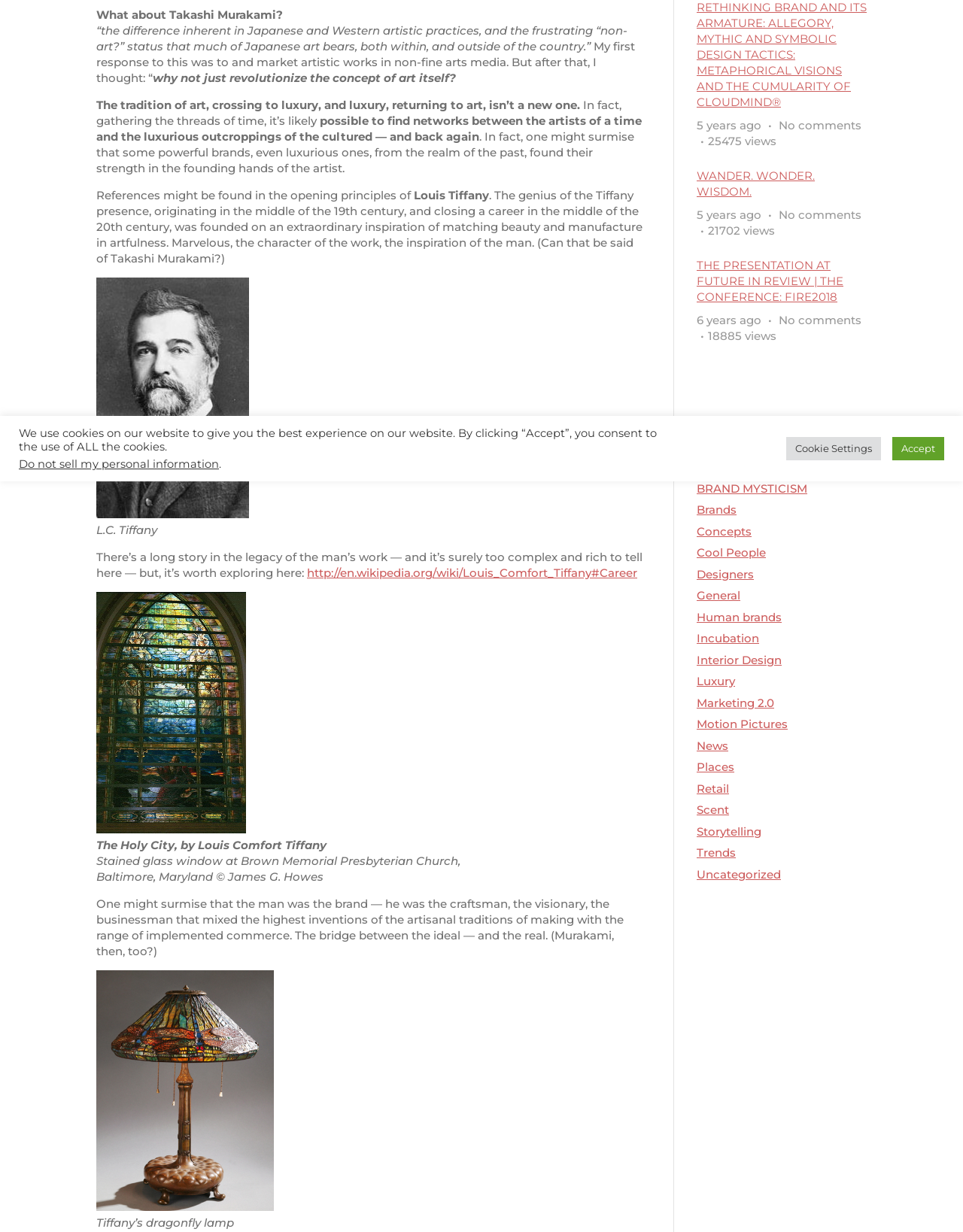Bounding box coordinates should be in the format (top-left x, top-left y, bottom-right x, bottom-right y) and all values should be floating point numbers between 0 and 1. Determine the bounding box coordinate for the UI element described as: Accept

[0.927, 0.355, 0.98, 0.374]